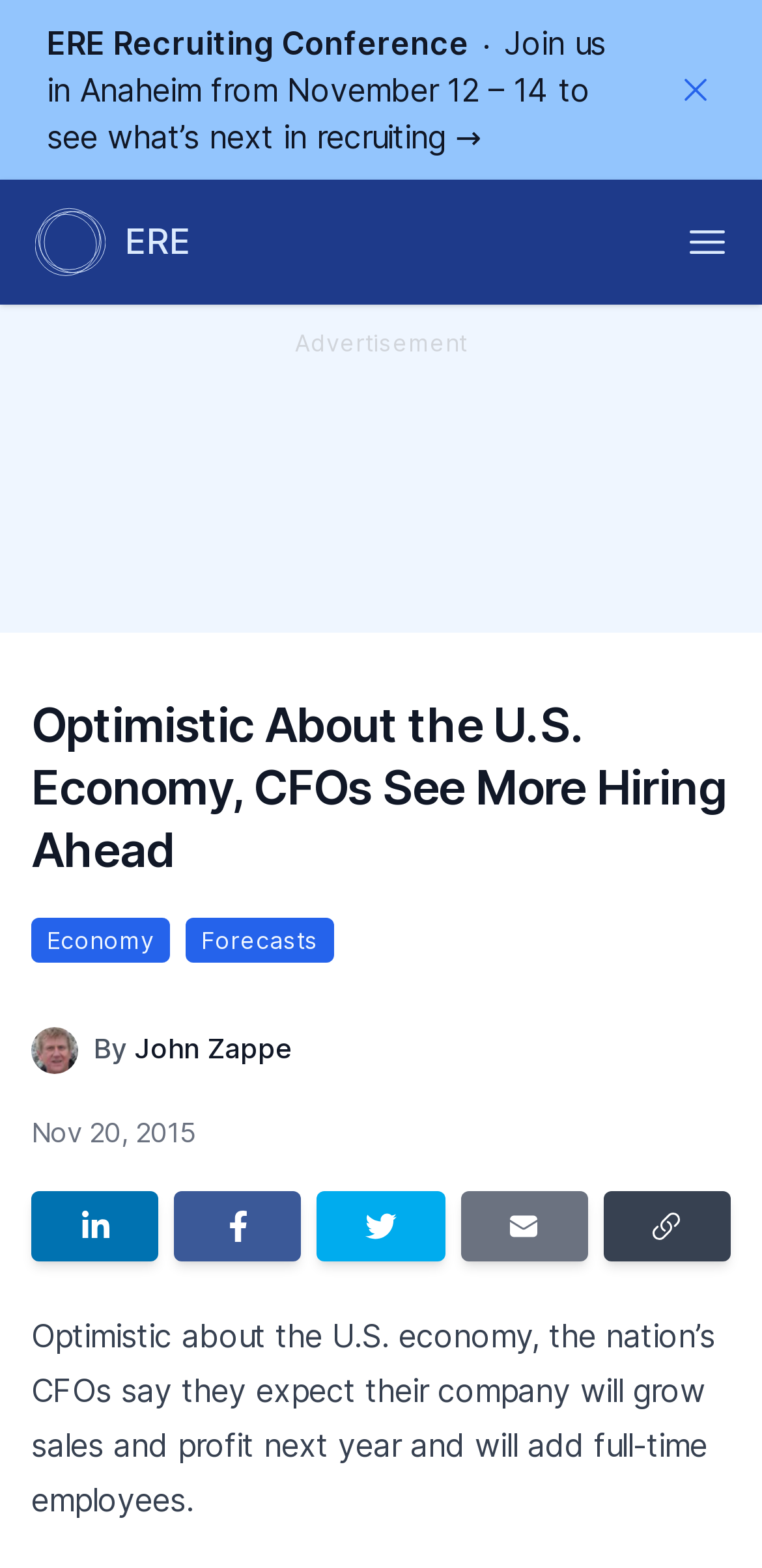Locate the primary heading on the webpage and return its text.

Optimistic About the U.S. Economy, CFOs See More Hiring Ahead